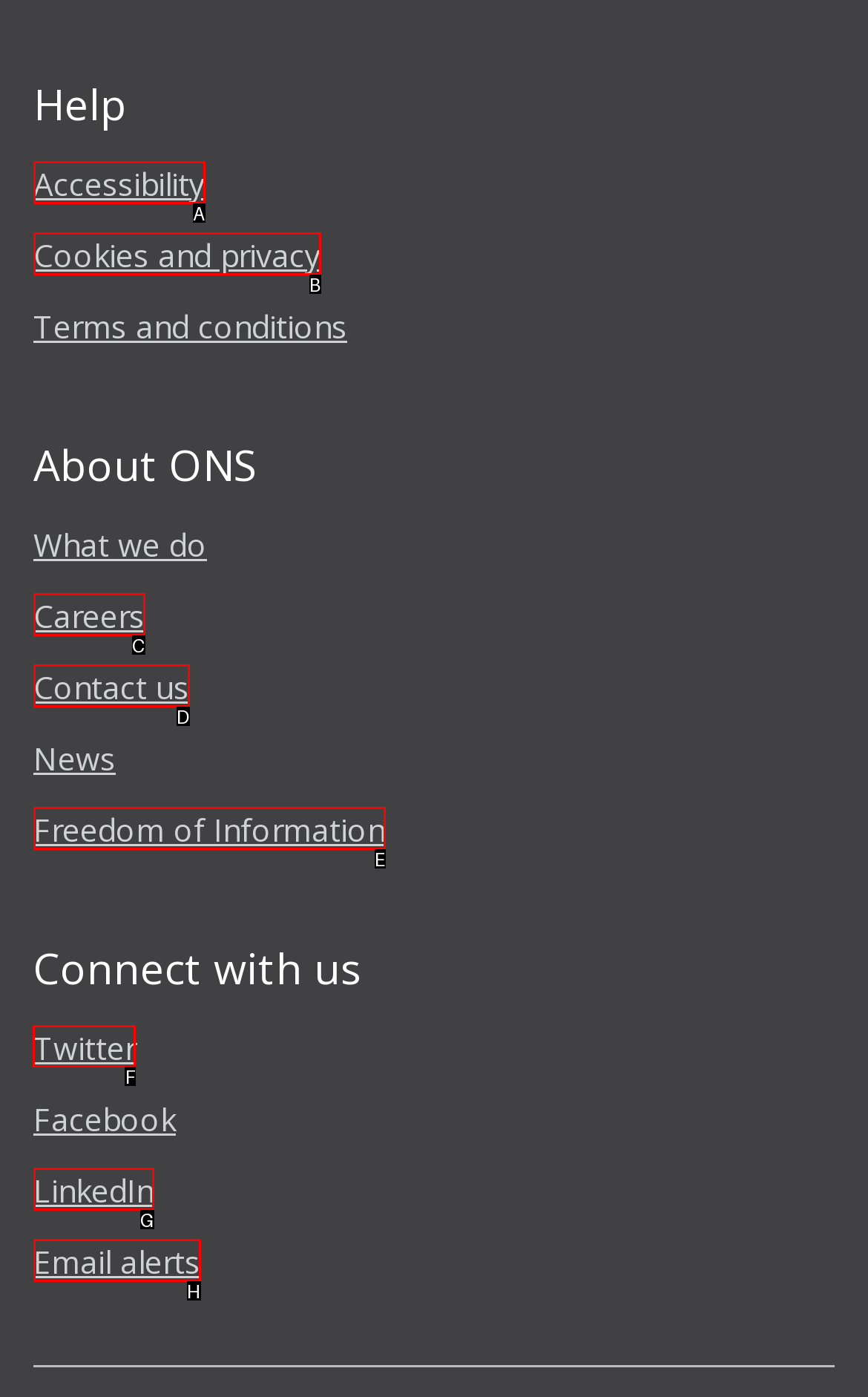Identify the HTML element I need to click to complete this task: Follow ONS on Twitter Provide the option's letter from the available choices.

F